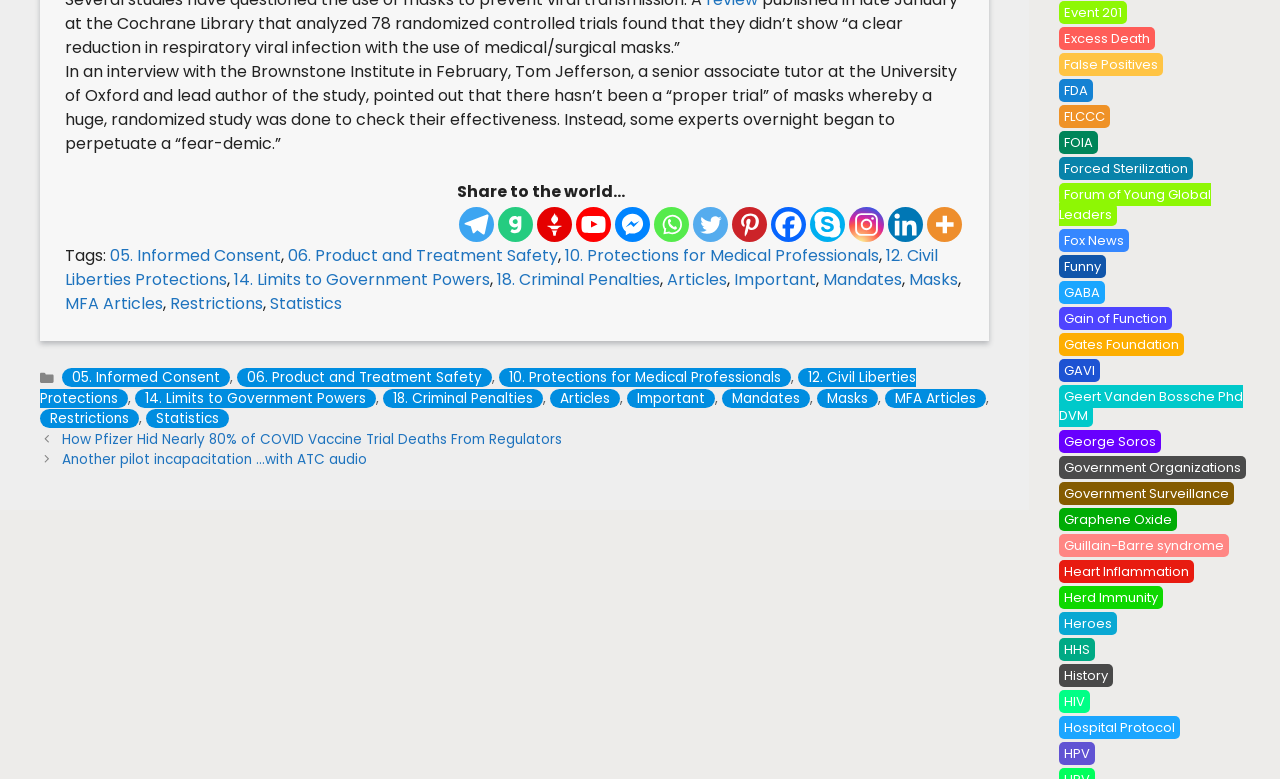How many links are listed in the section above the footer?
Refer to the image and provide a concise answer in one word or phrase.

26